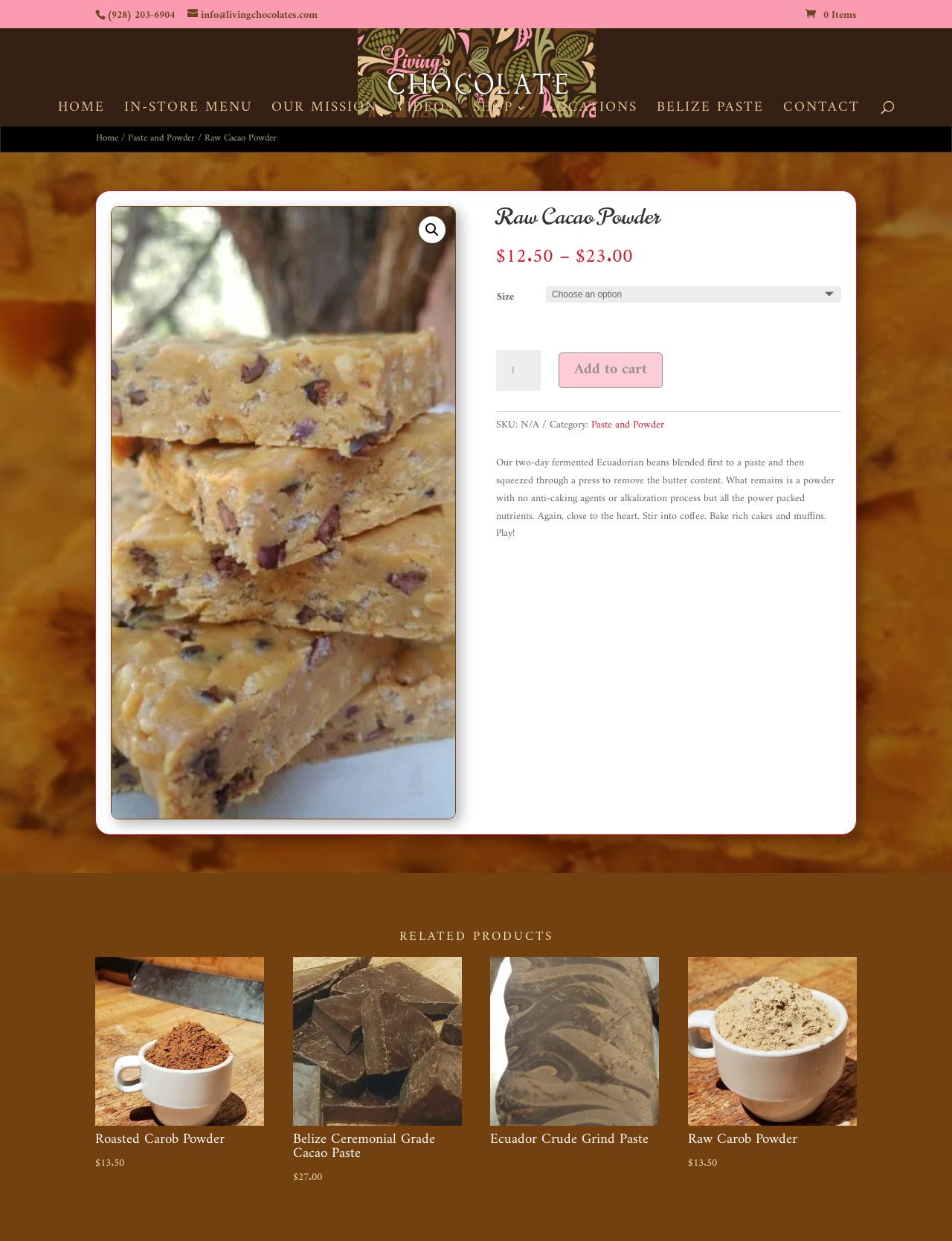Reply to the question with a brief word or phrase: What is the price of Raw Cacao Powder?

$12.50 - $23.00